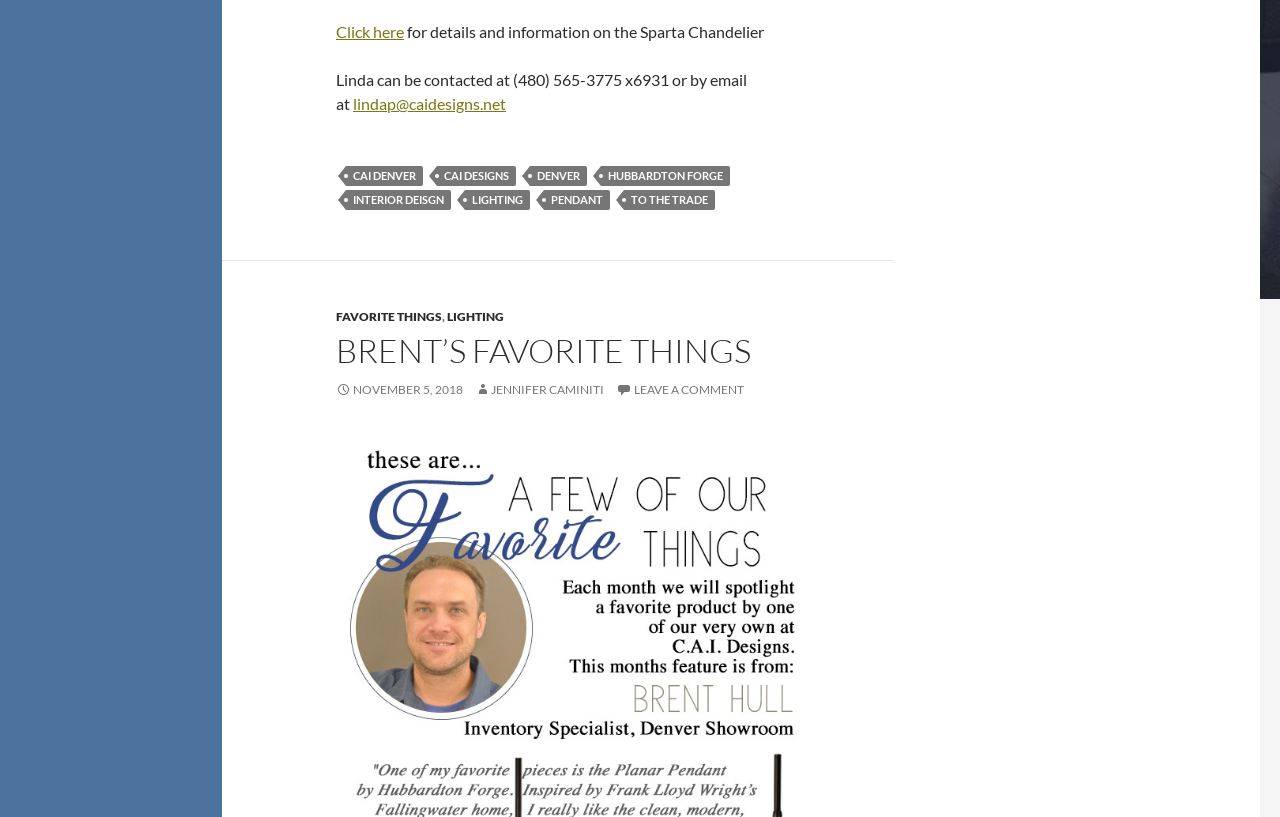Extract the bounding box coordinates of the UI element described by: "Best Of Hindustan Team". The coordinates should include four float numbers ranging from 0 to 1, e.g., [left, top, right, bottom].

None